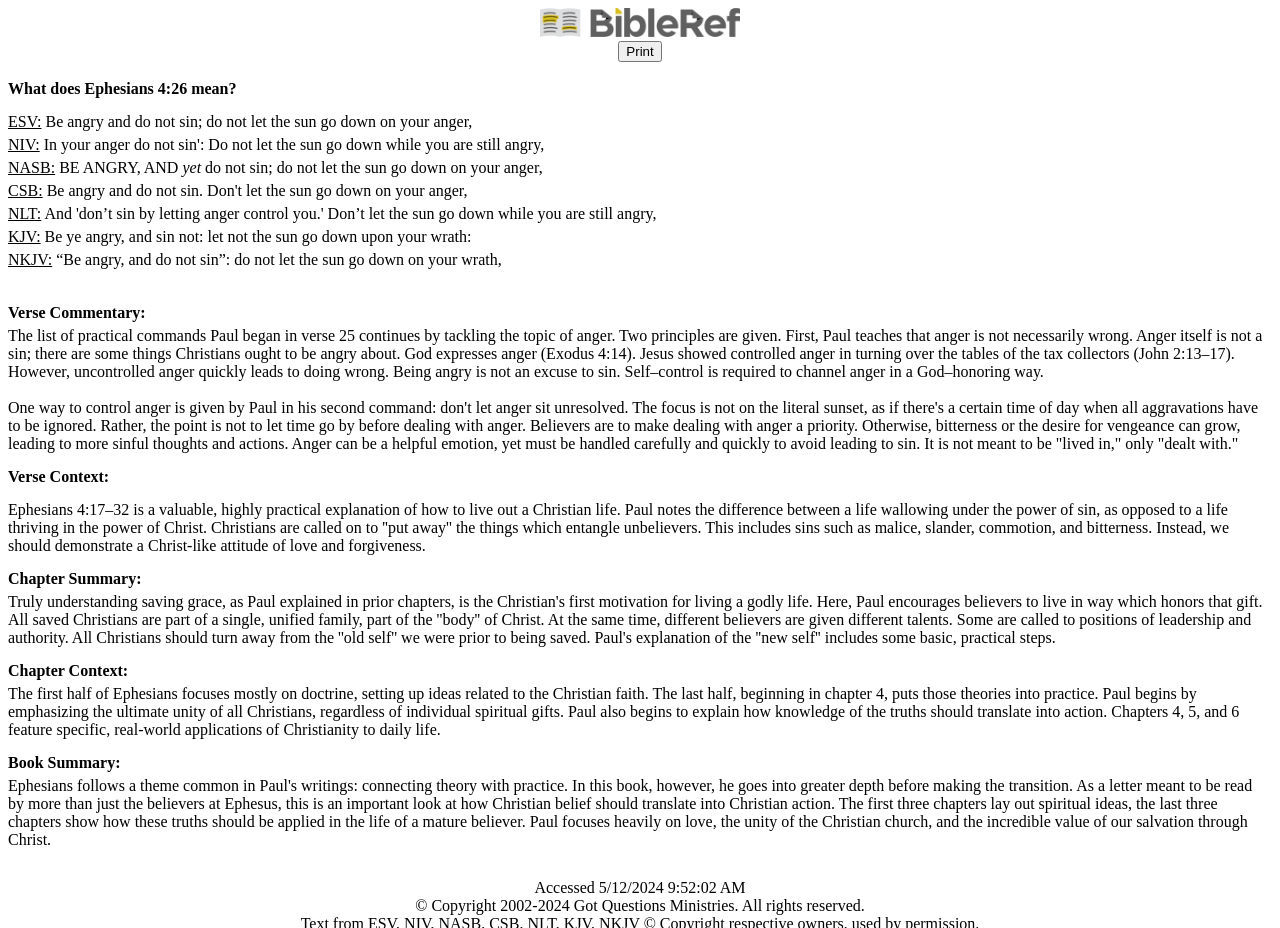Answer the question below using just one word or a short phrase: 
Who owns the copyright of the webpage content?

Got Questions Ministries